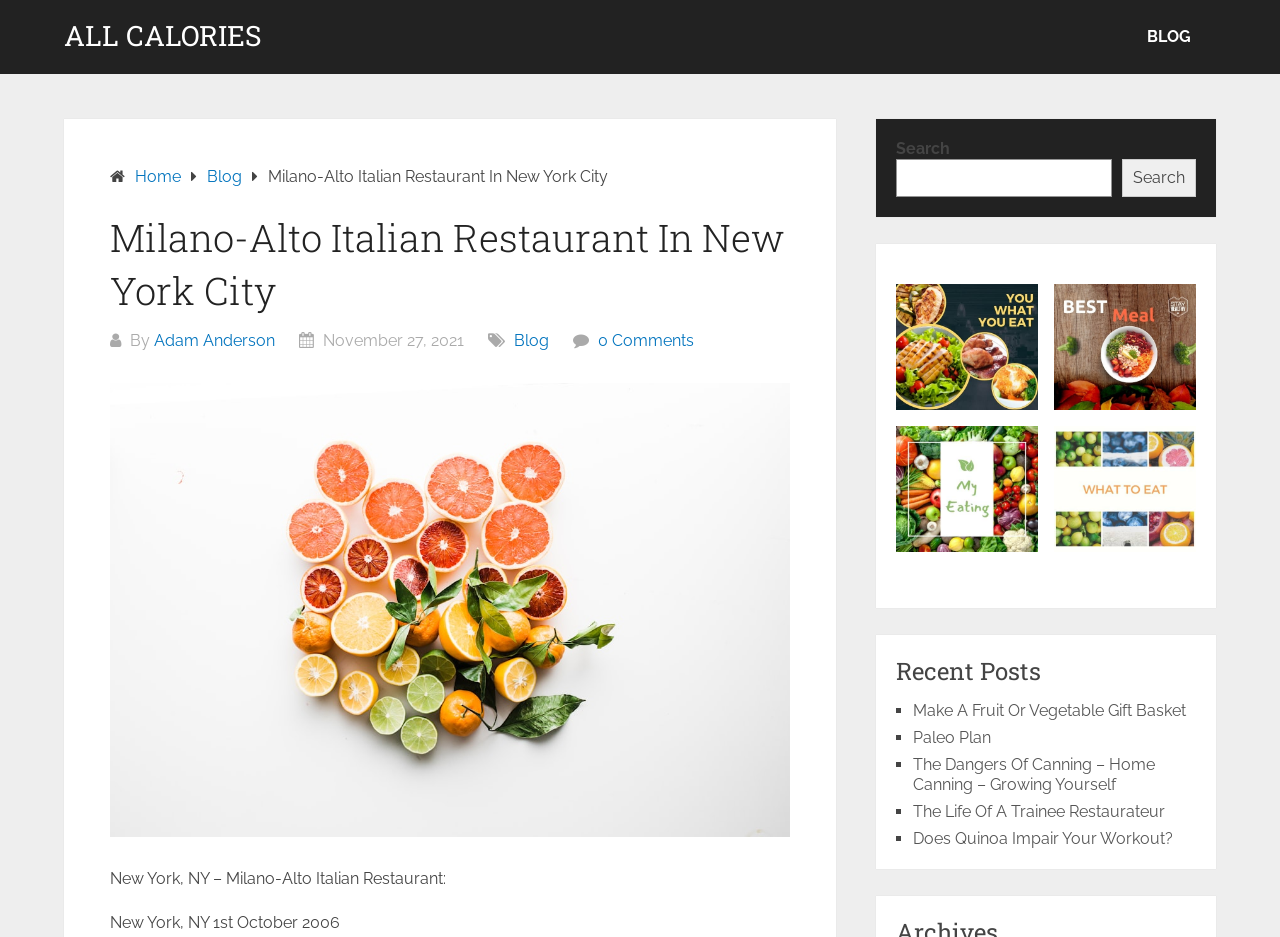How many recent posts are listed?
Please provide a comprehensive answer based on the details in the screenshot.

The number of recent posts can be determined by counting the ListMarker elements, which are '■' symbols, and their corresponding link elements. There are 4 ListMarker elements, each with a corresponding link element, indicating 4 recent posts.